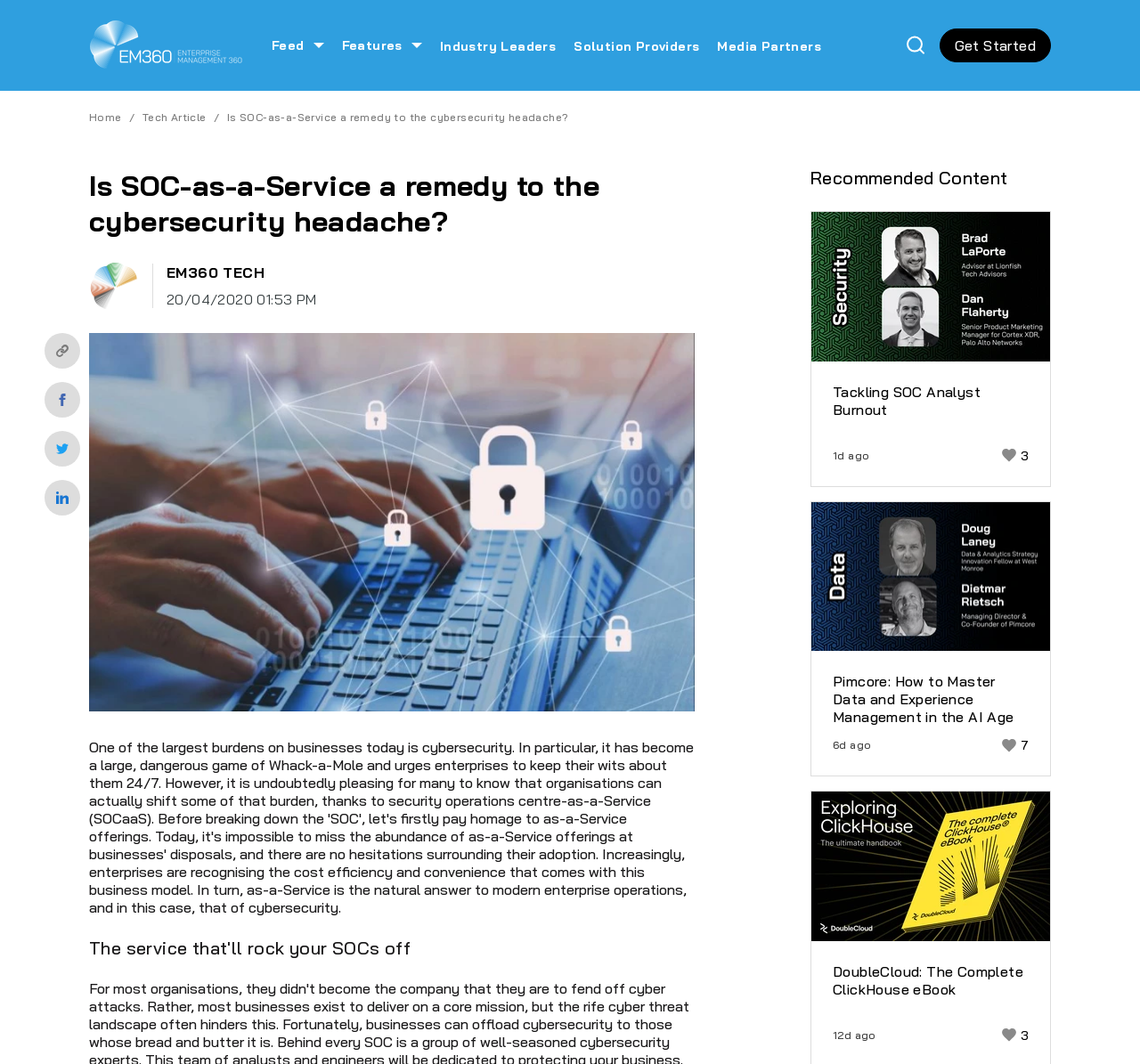Identify the bounding box for the element characterized by the following description: "parent_node: Tackling SOC Analyst Burnout".

[0.712, 0.199, 0.921, 0.456]